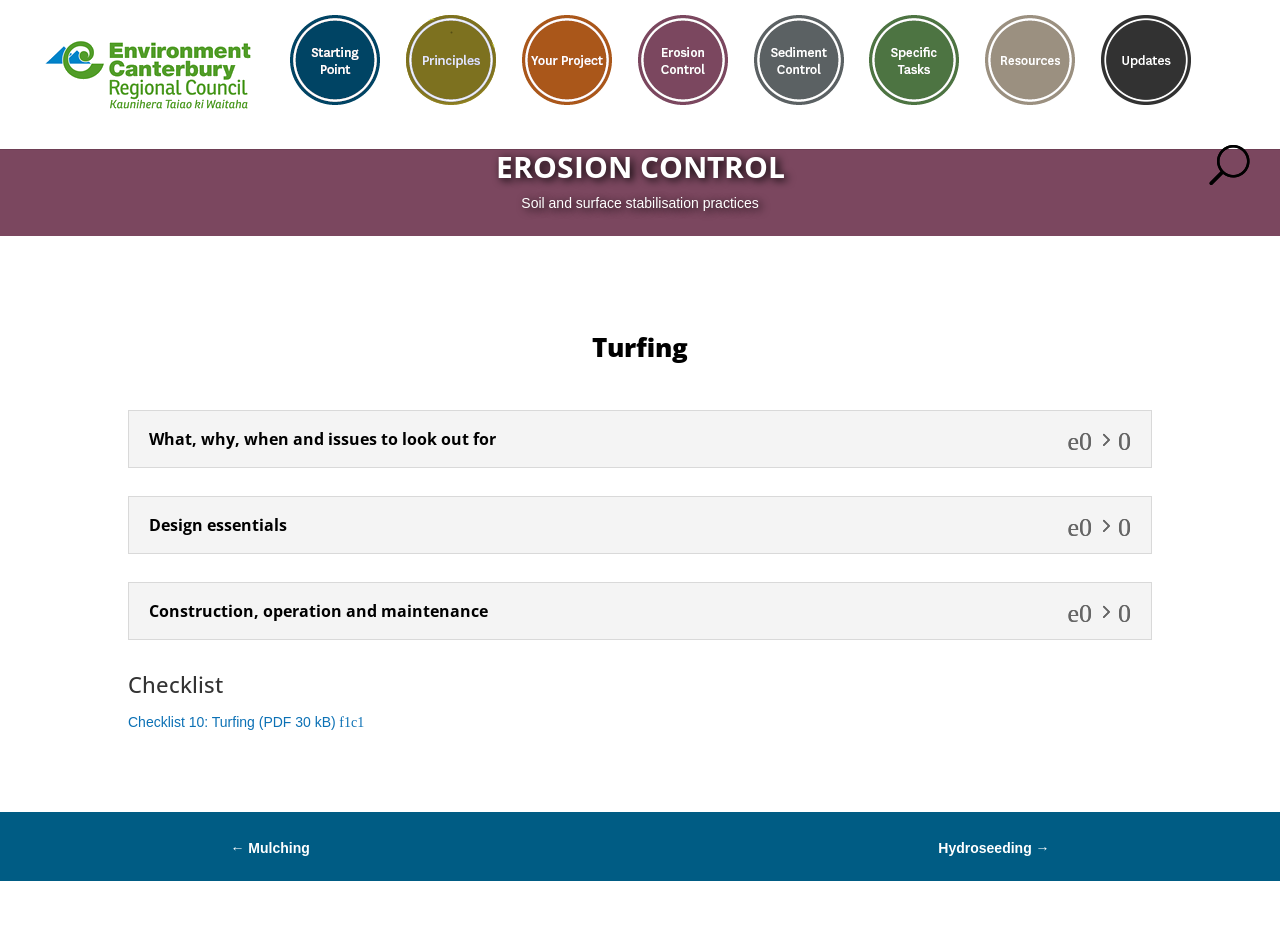What is the purpose of the 'Checklist' section?
Answer the question based on the image using a single word or a brief phrase.

Turfing